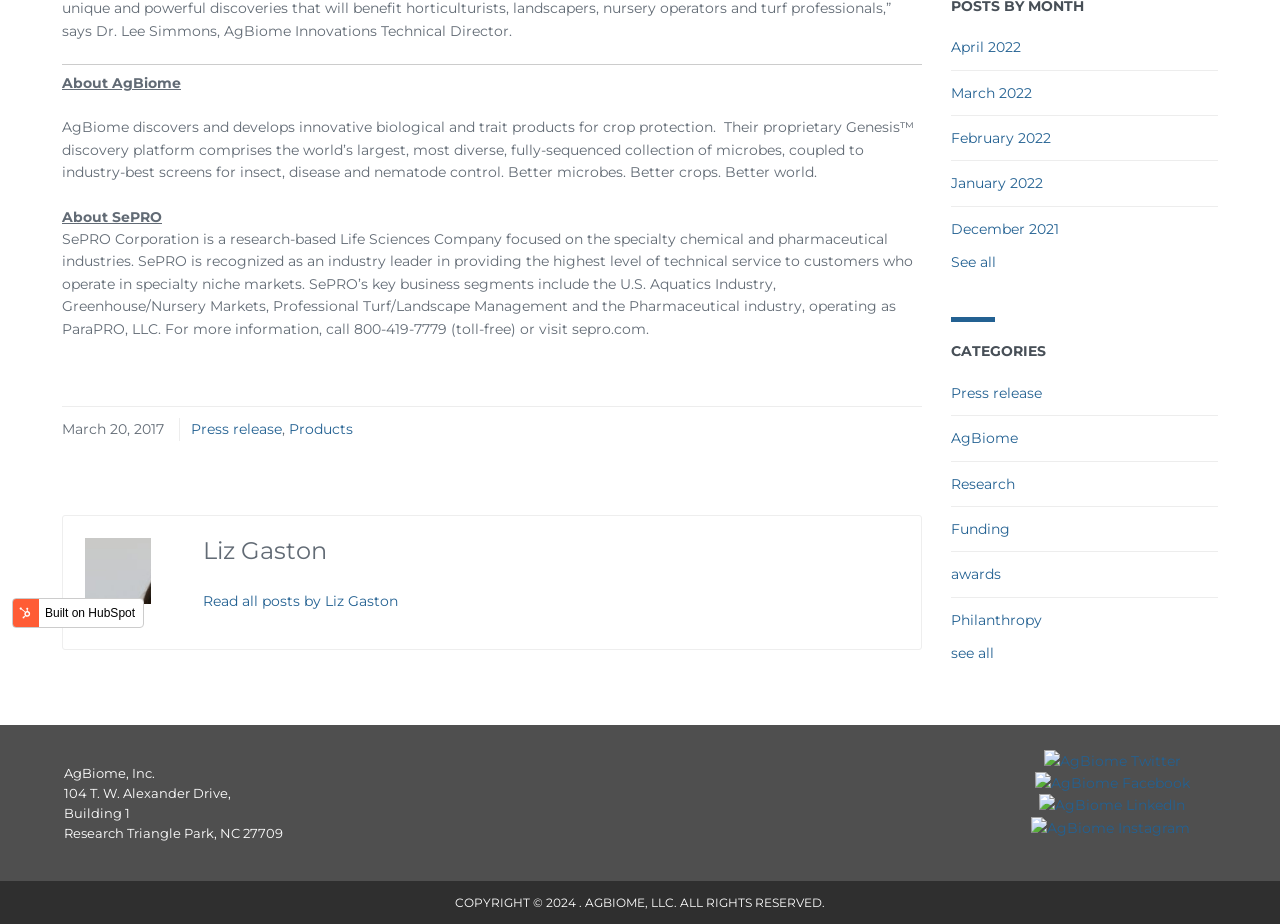Using the description: "January 2022 (2)", identify the bounding box of the corresponding UI element in the screenshot.

[0.743, 0.189, 0.815, 0.208]